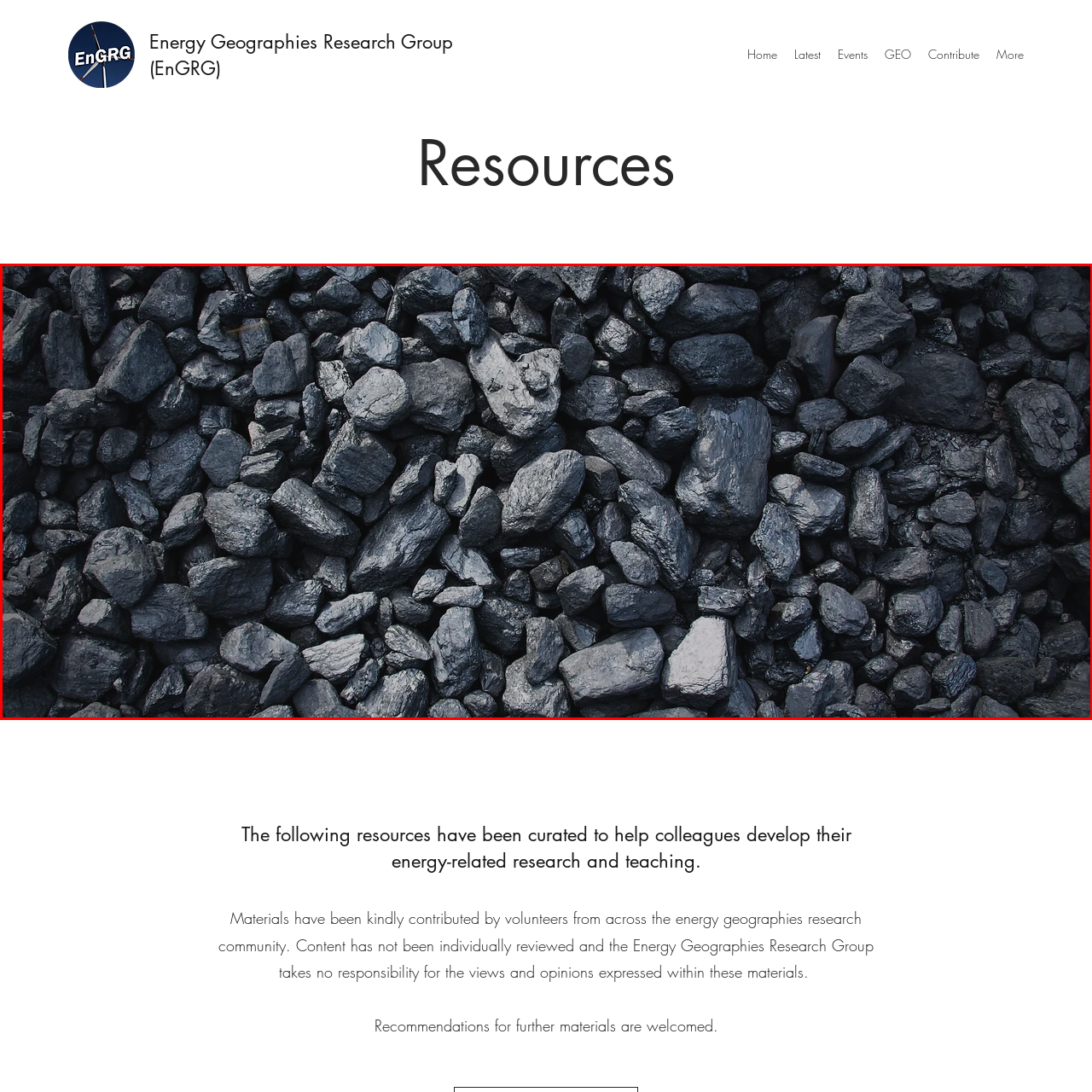Look at the image within the red outline, What is the significance of coal in the context? Answer with one word or phrase.

Energy generation